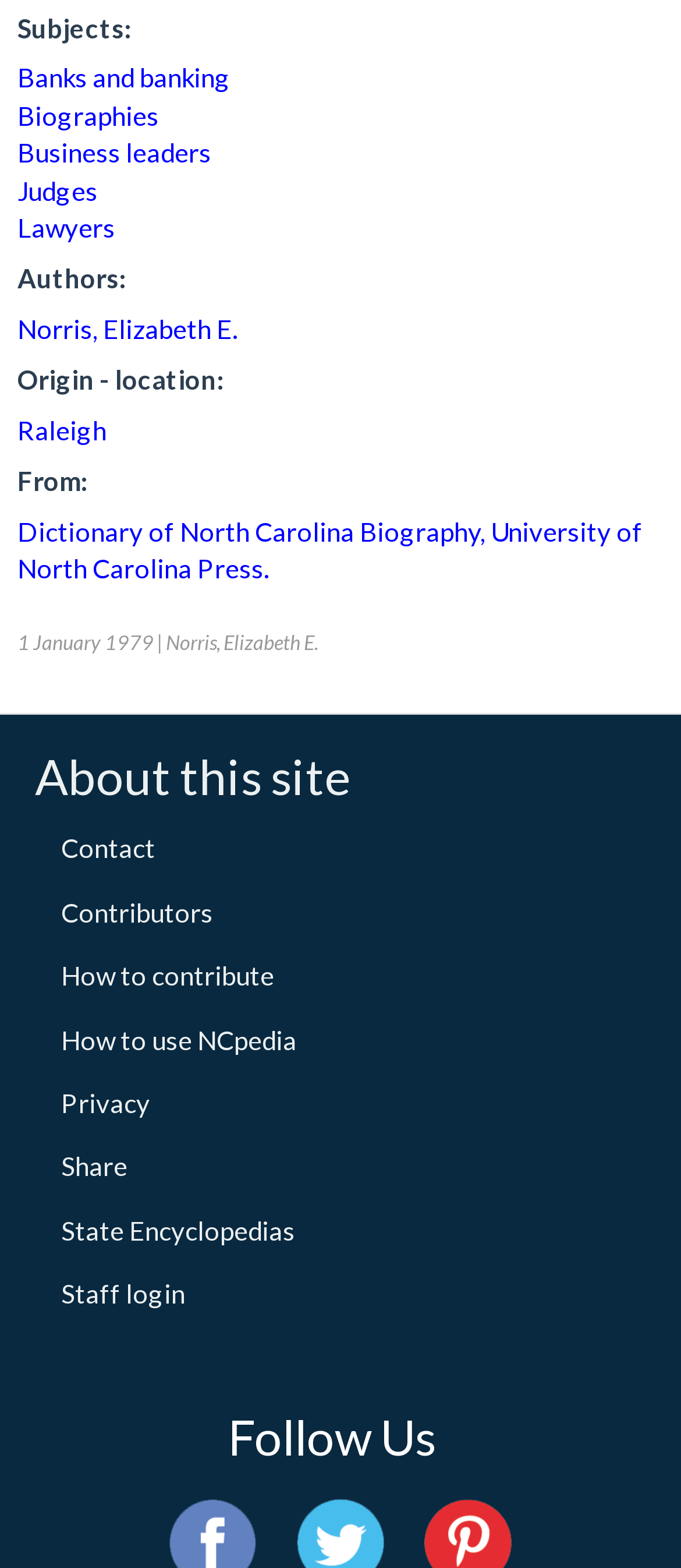Locate the bounding box coordinates of the area to click to fulfill this instruction: "Browse biographies". The bounding box should be presented as four float numbers between 0 and 1, in the order [left, top, right, bottom].

[0.026, 0.063, 0.233, 0.083]